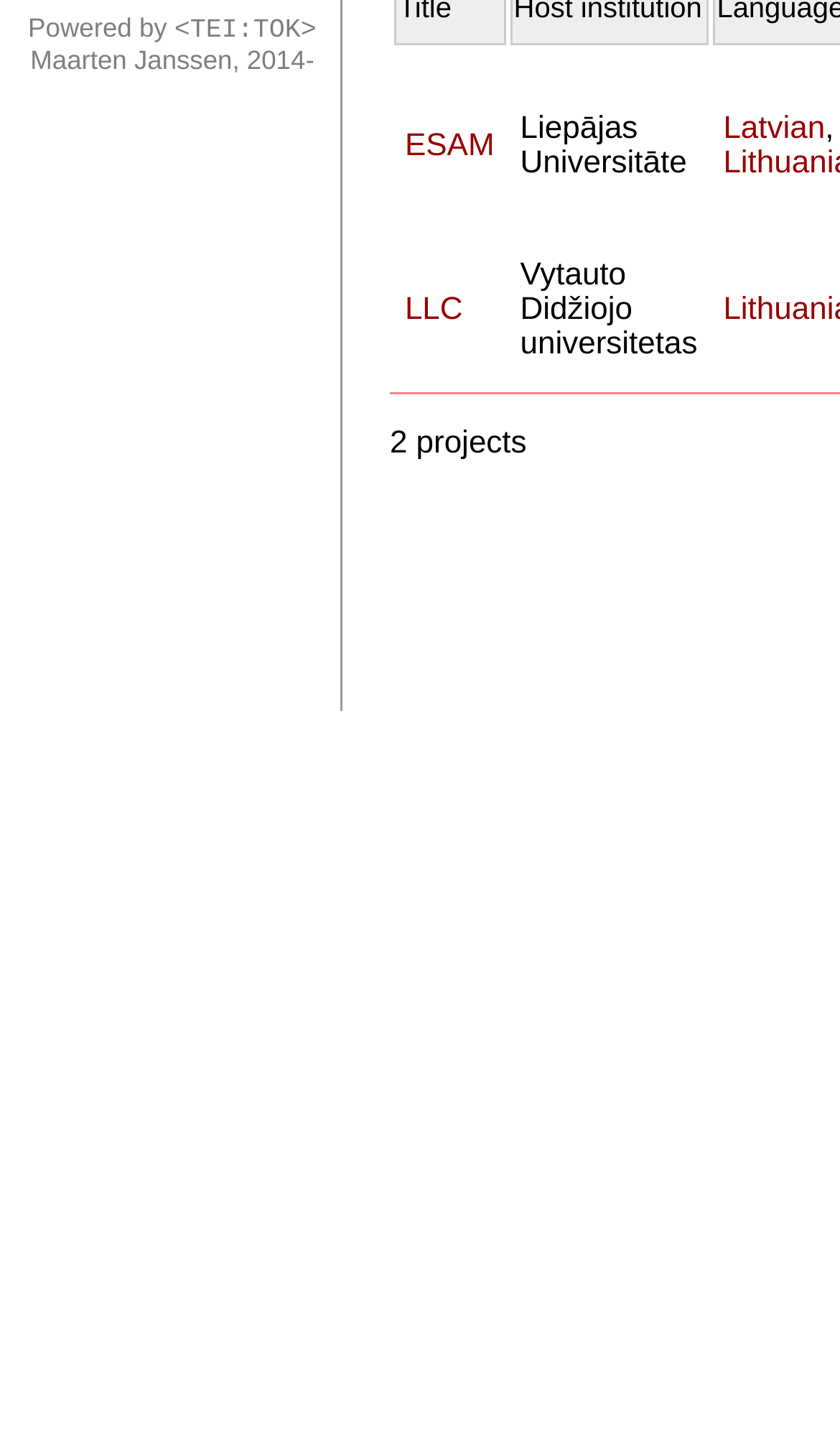For the given element description Latvian, determine the bounding box coordinates of the UI element. The coordinates should follow the format (top-left x, top-left y, bottom-right x, bottom-right y) and be within the range of 0 to 1.

[0.861, 0.078, 0.982, 0.102]